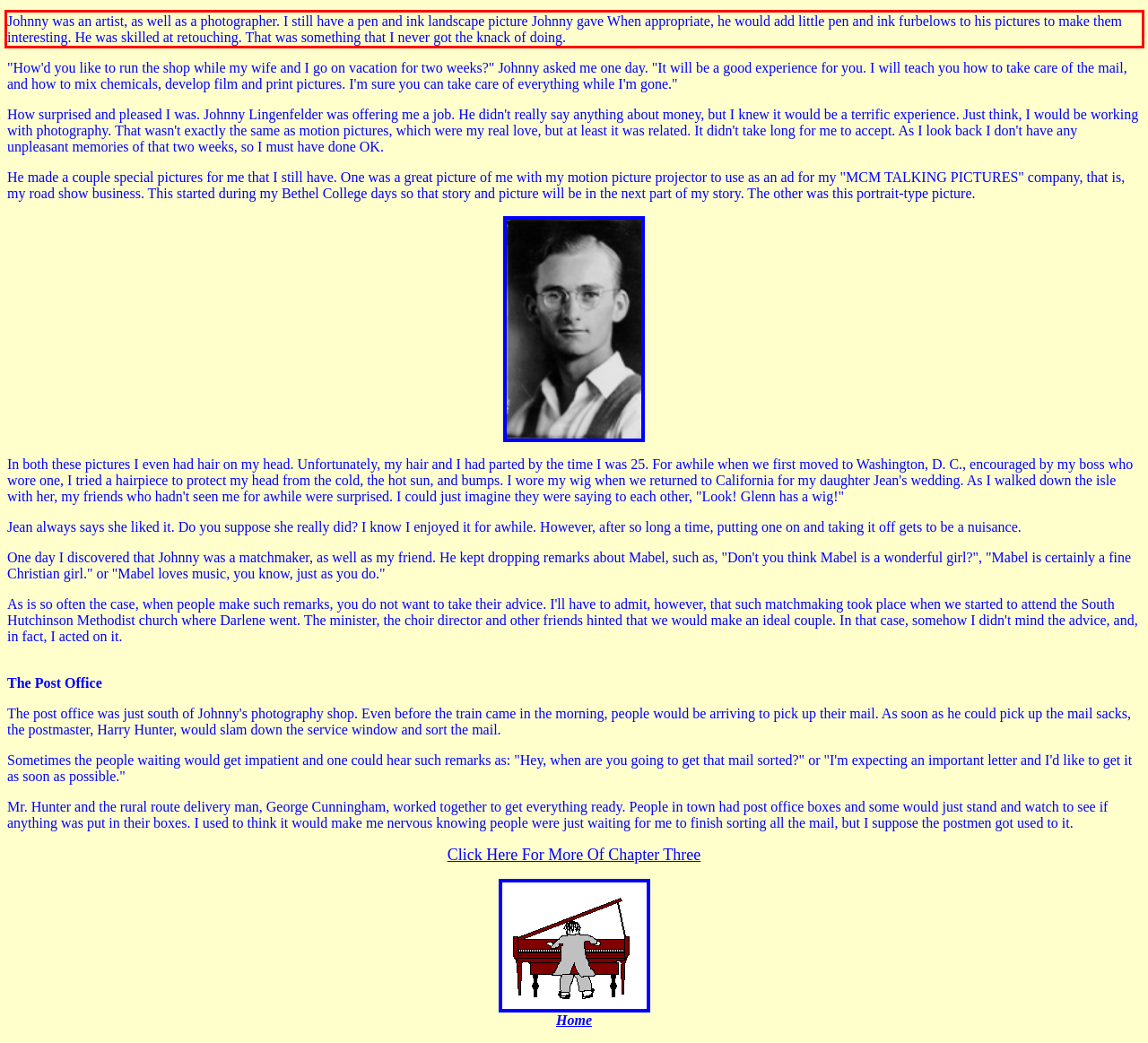You are given a screenshot of a webpage with a UI element highlighted by a red bounding box. Please perform OCR on the text content within this red bounding box.

Johnny was an artist, as well as a photographer. I still have a pen and ink landscape picture Johnny gave When appropriate, he would add little pen and ink furbelows to his pictures to make them interesting. He was skilled at retouching. That was something that I never got the knack of doing.